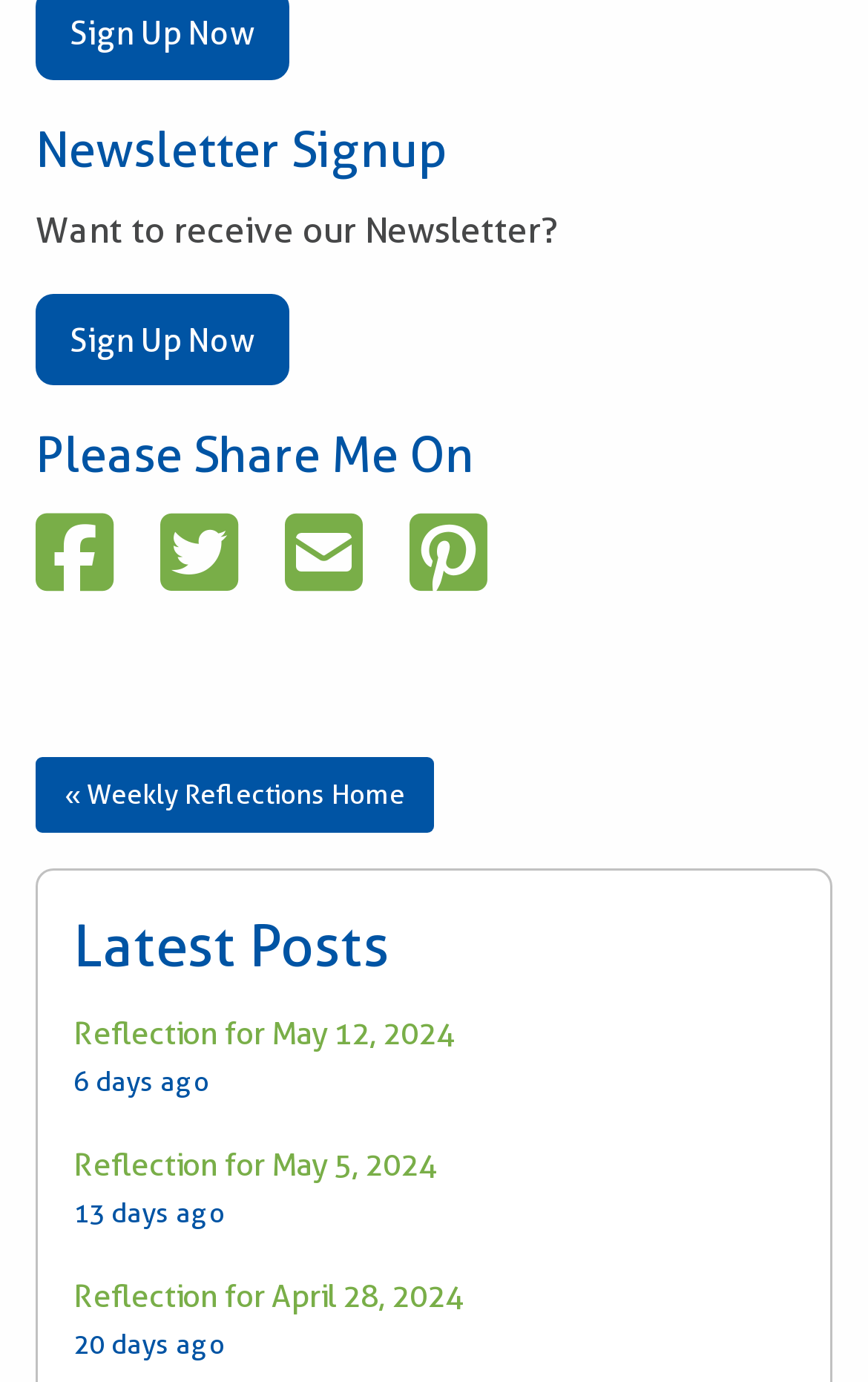Pinpoint the bounding box coordinates of the area that should be clicked to complete the following instruction: "Go back to Weekly Reflections Home". The coordinates must be given as four float numbers between 0 and 1, i.e., [left, top, right, bottom].

[0.041, 0.548, 0.5, 0.603]